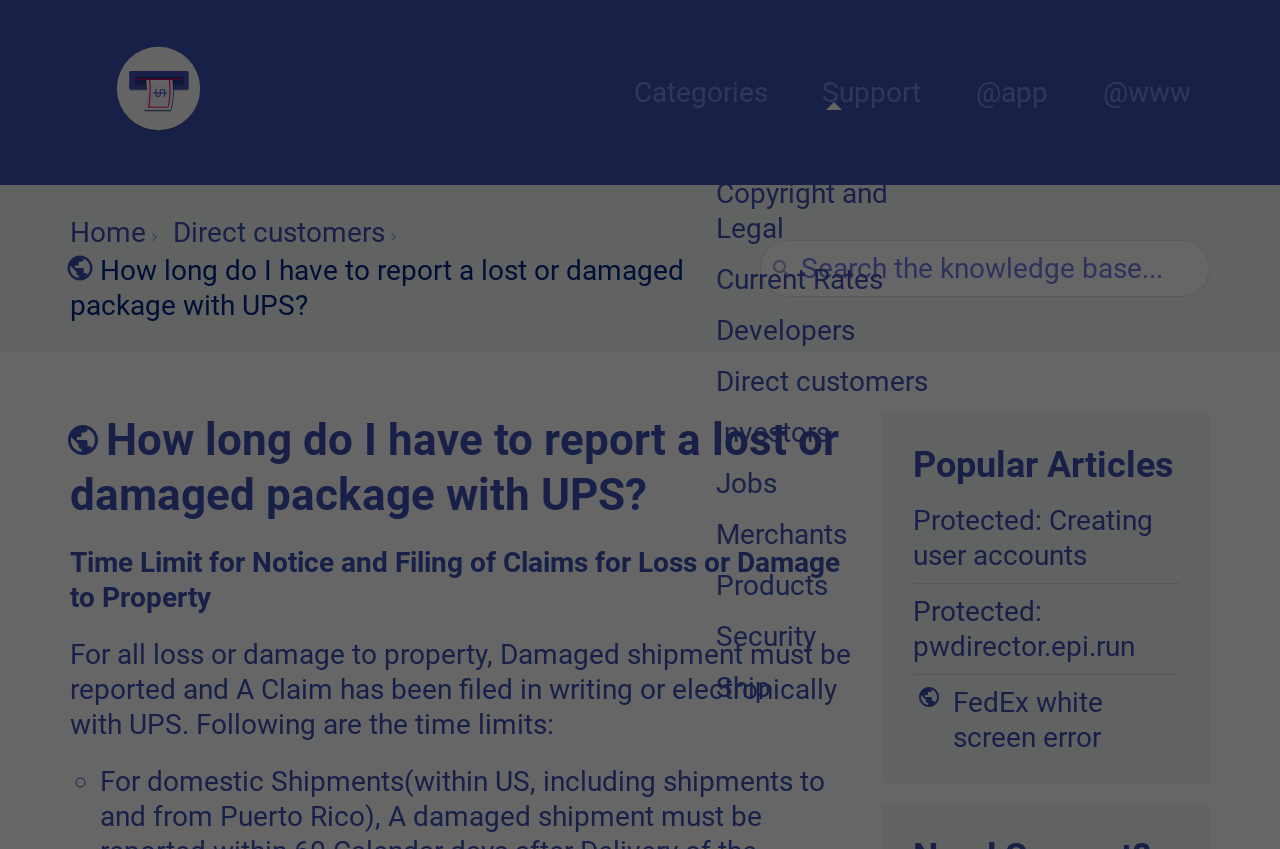Please identify the bounding box coordinates of the element that needs to be clicked to execute the following command: "Read 'How long do I have to report a lost or damaged package with UPS?'". Provide the bounding box using four float numbers between 0 and 1, formatted as [left, top, right, bottom].

[0.055, 0.299, 0.534, 0.379]